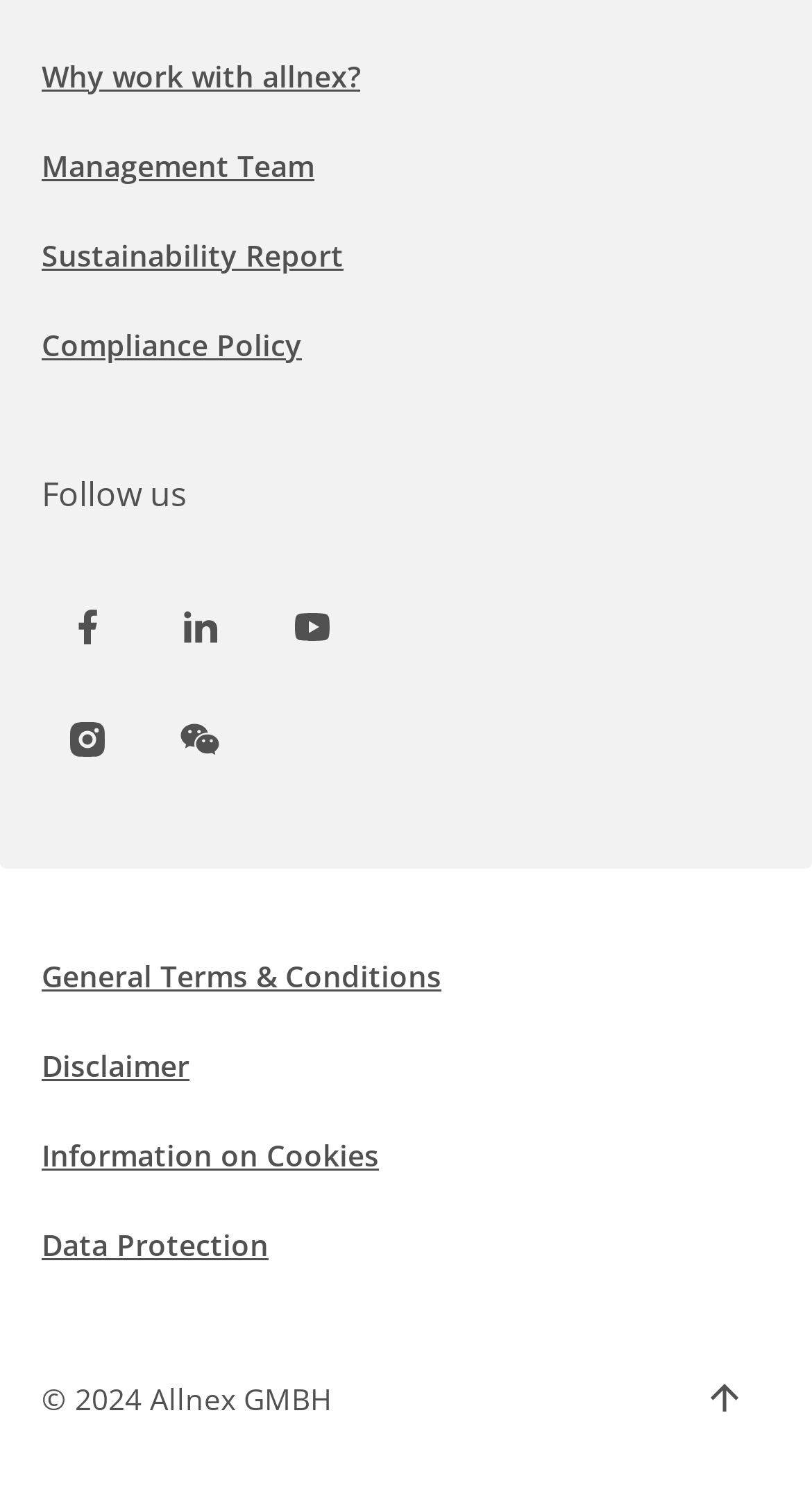Provide a brief response using a word or short phrase to this question:
What social media platforms can you follow the company on?

Facebook, LinkedIn, Youtube, Instagram, WeChat